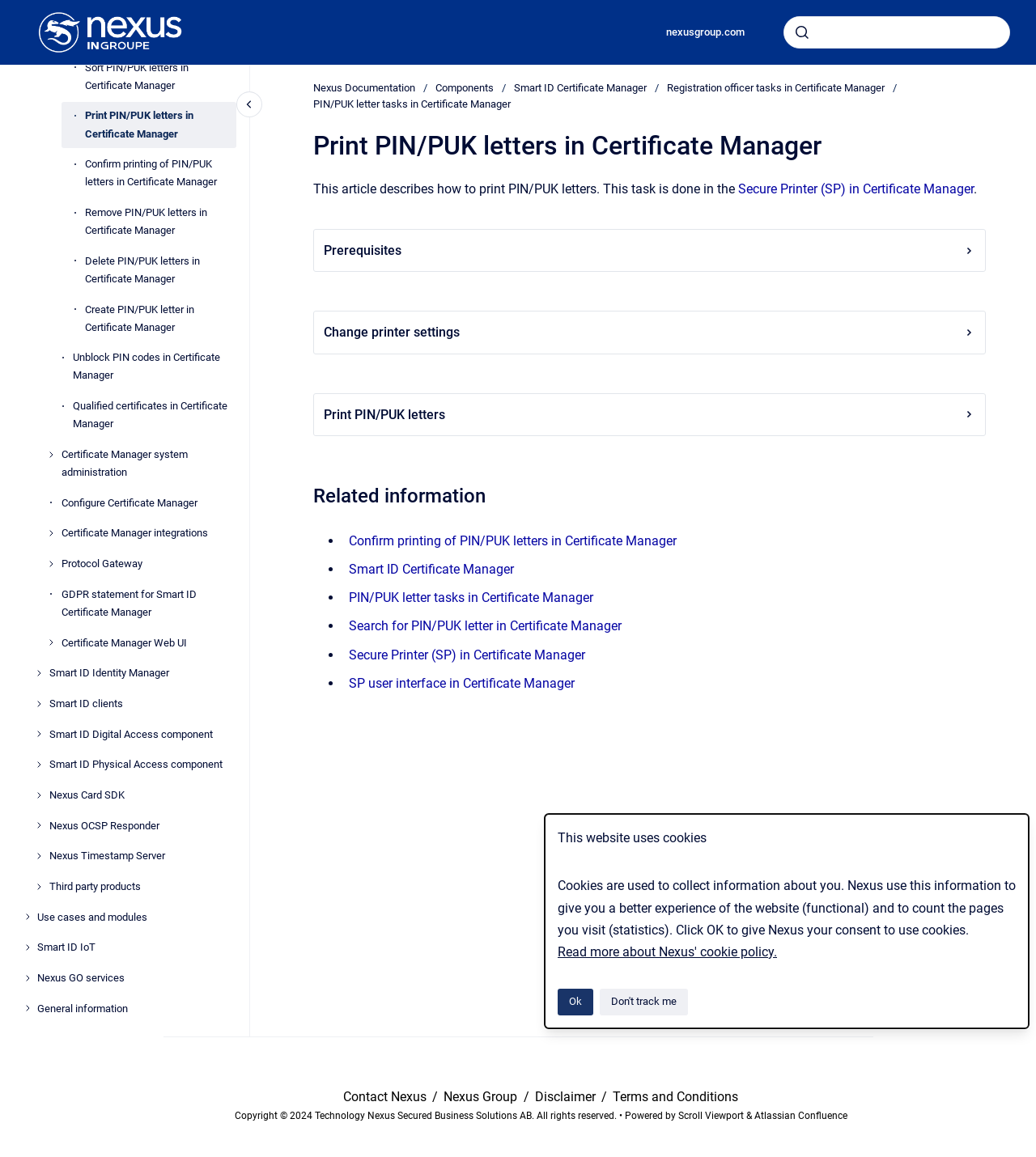Please find and report the bounding box coordinates of the element to click in order to perform the following action: "Go to homepage". The coordinates should be expressed as four float numbers between 0 and 1, in the format [left, top, right, bottom].

[0.025, 0.0, 0.188, 0.056]